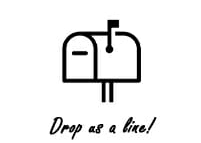What is the tone conveyed by the design?
We need a detailed and meticulous answer to the question.

The design conveys a friendly and welcoming tone because the phrase 'Drop us a line!' is an invitation to reach out, and the use of a mailbox graphic is a familiar and approachable symbol, which together create a sense of approachability and openness.